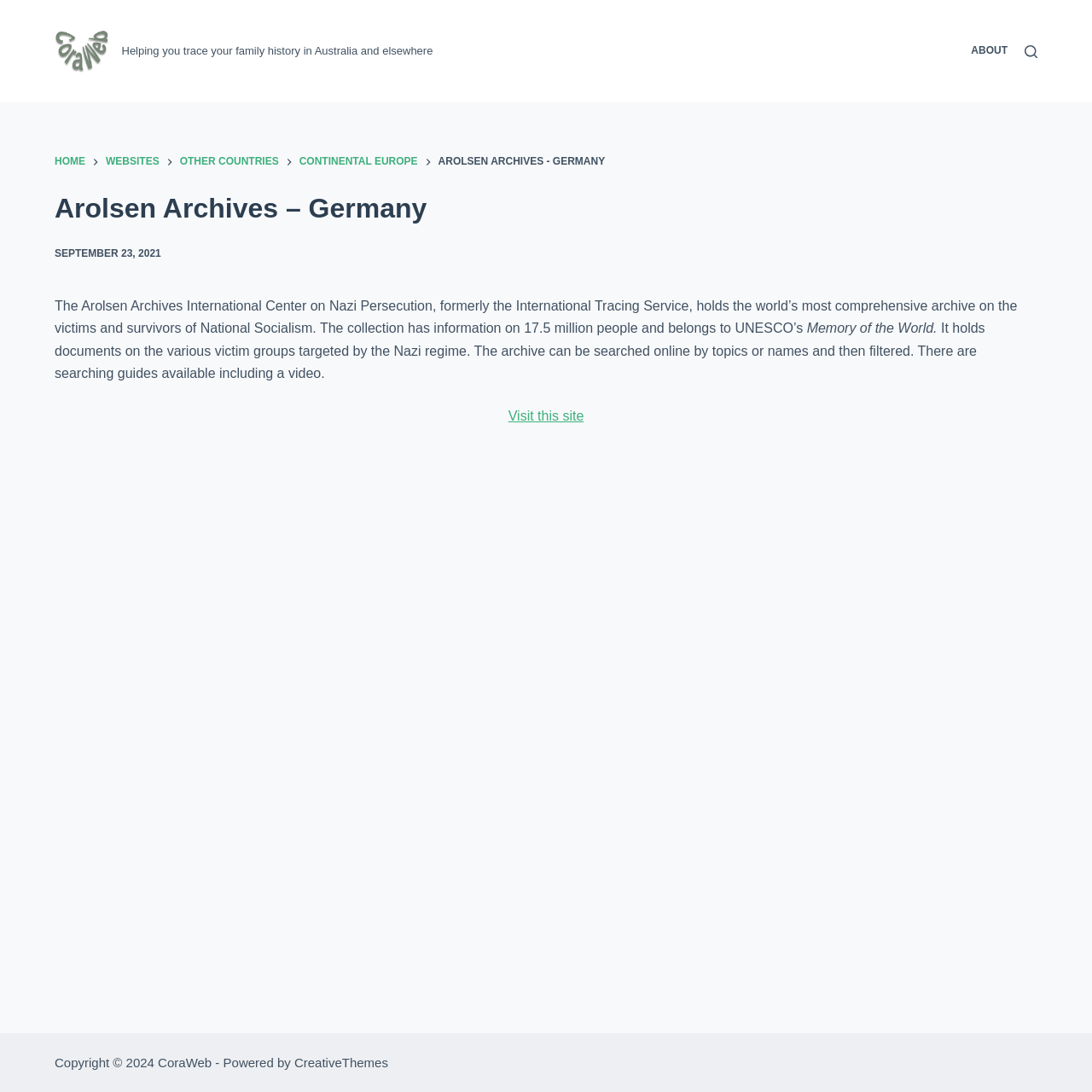Can you find the bounding box coordinates for the UI element given this description: "Finance"? Provide the coordinates as four float numbers between 0 and 1: [left, top, right, bottom].

None